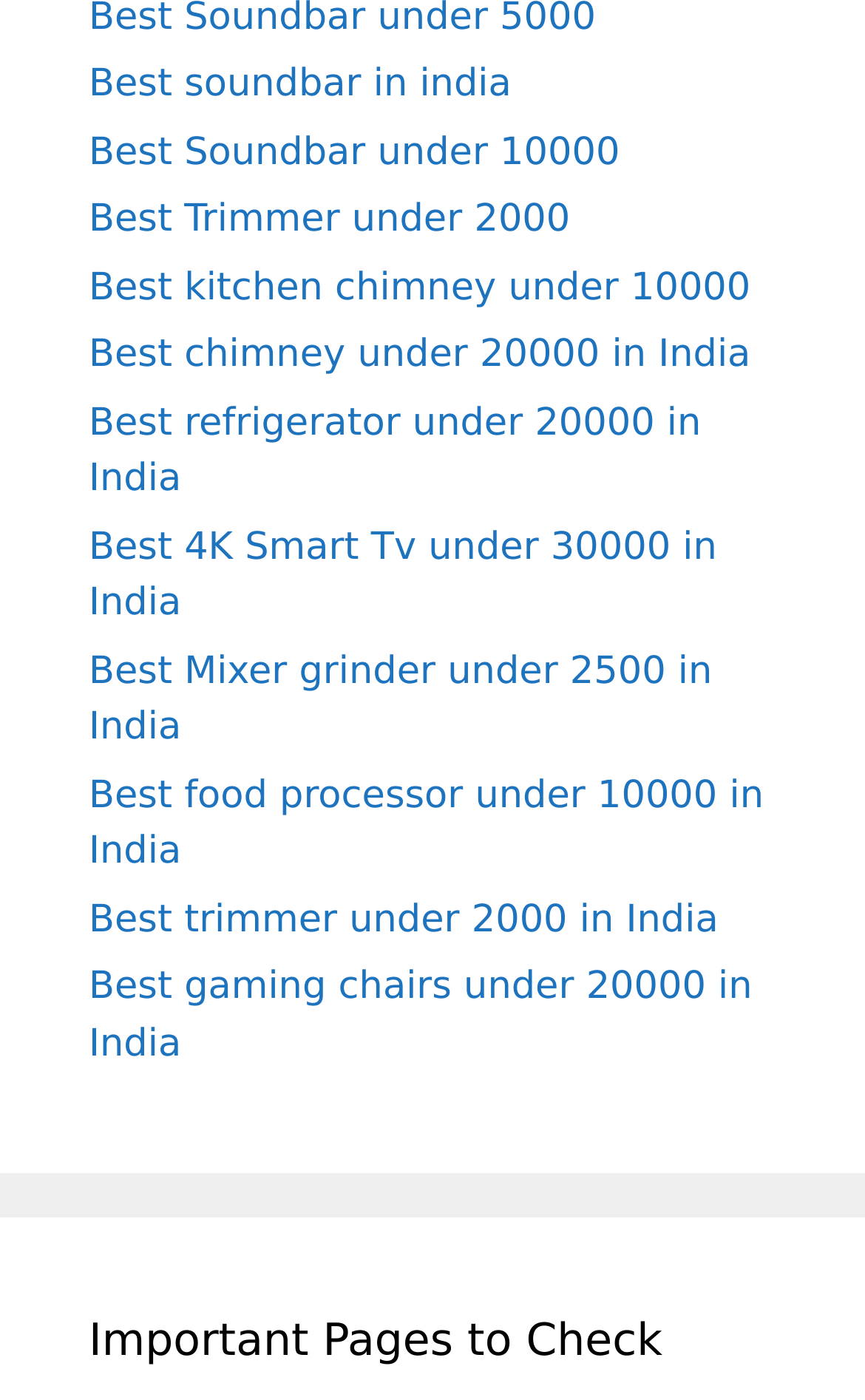Please provide a brief answer to the question using only one word or phrase: 
How many links are listed on the webpage?

9